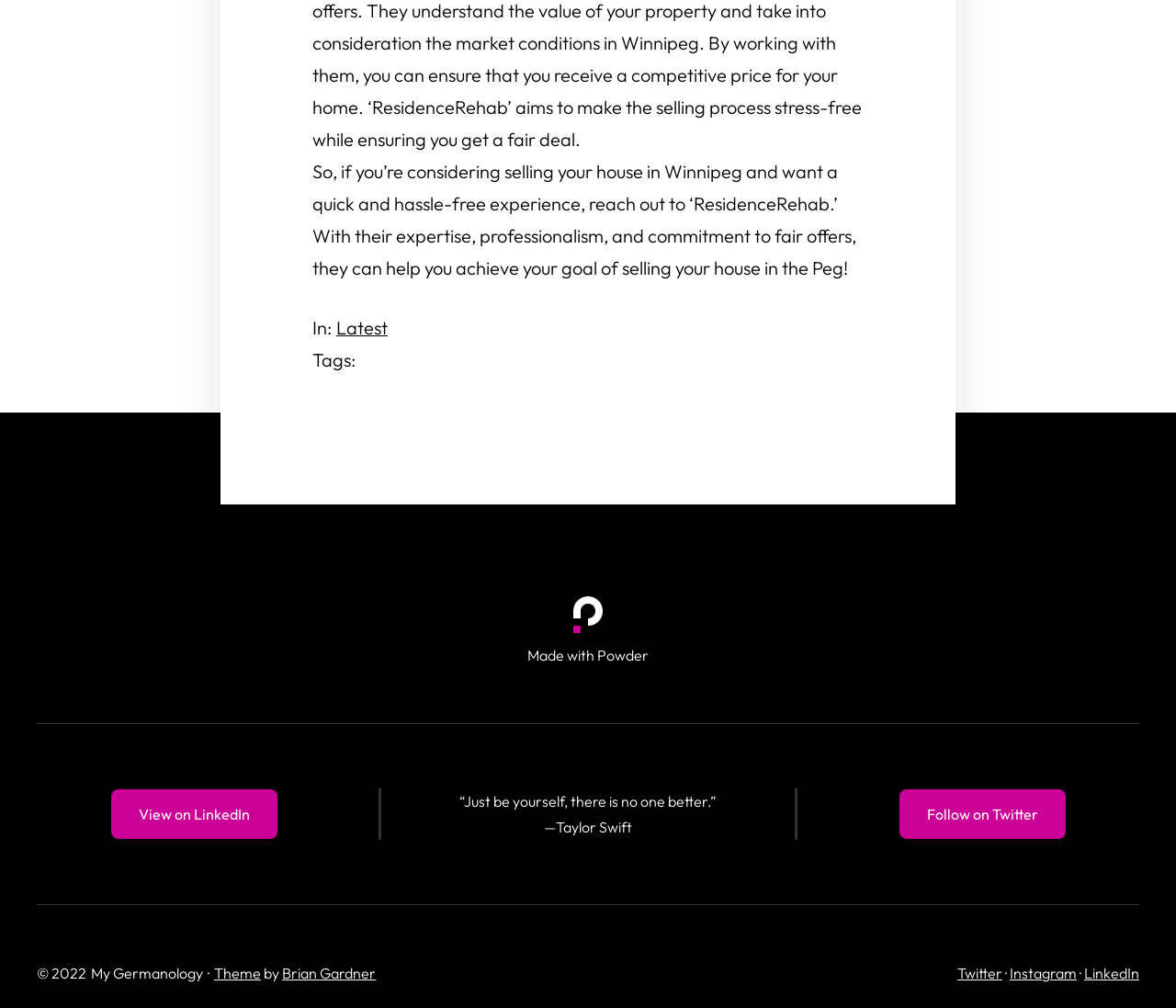Locate the bounding box coordinates of the area you need to click to fulfill this instruction: 'Click on 'Theme' to change theme'. The coordinates must be in the form of four float numbers ranging from 0 to 1: [left, top, right, bottom].

[0.182, 0.956, 0.222, 0.974]